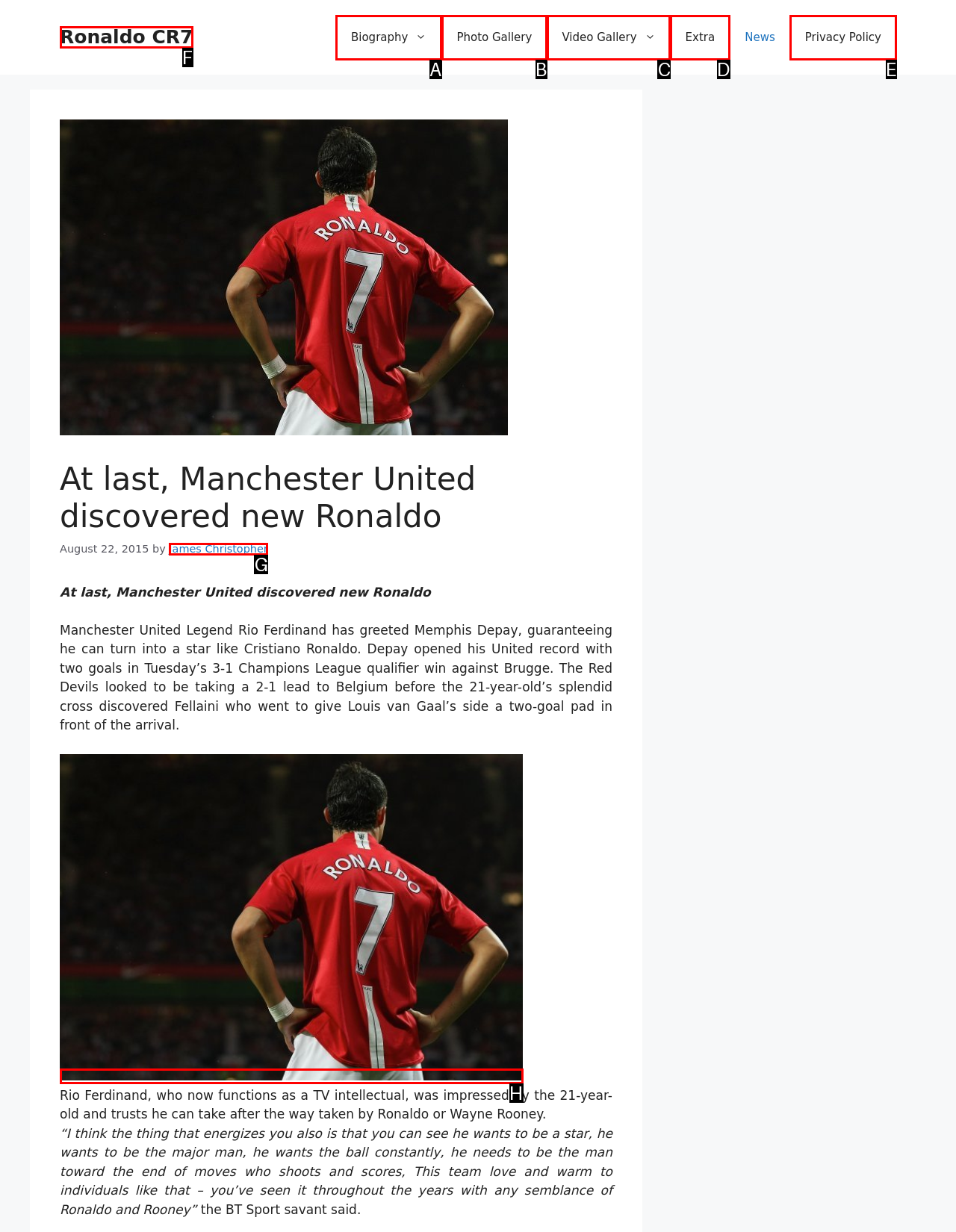Which lettered UI element aligns with this description: Ronaldo CR7
Provide your answer using the letter from the available choices.

F